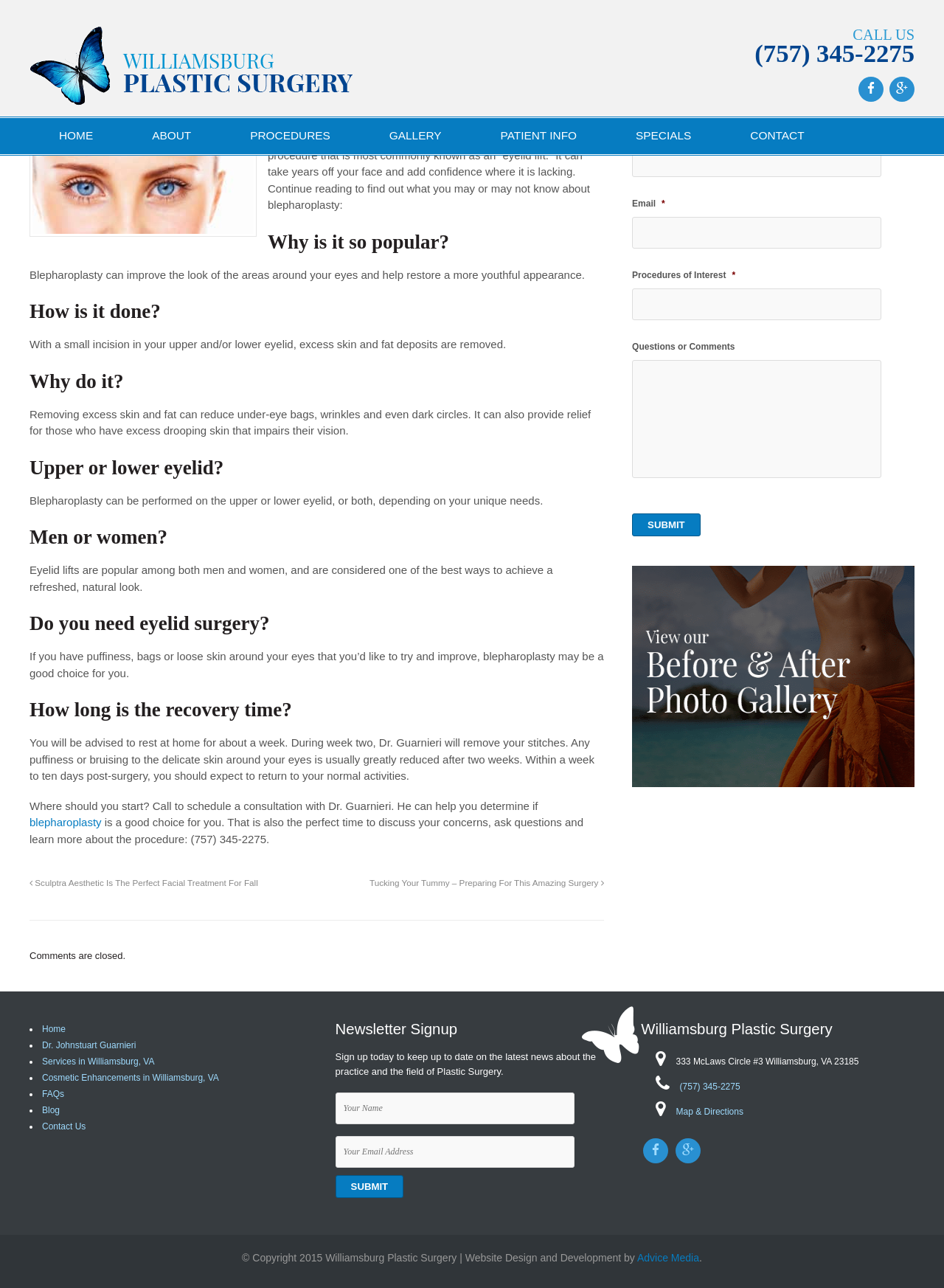What is the phone number to call for a consultation?
Utilize the information in the image to give a detailed answer to the question.

The phone number can be found in the heading 'CALL US (757) 345-2275' at the top of the webpage, and also in the last paragraph of the article, where it says 'Call to schedule a consultation with Dr. Guarnieri... (757) 345-2275'.